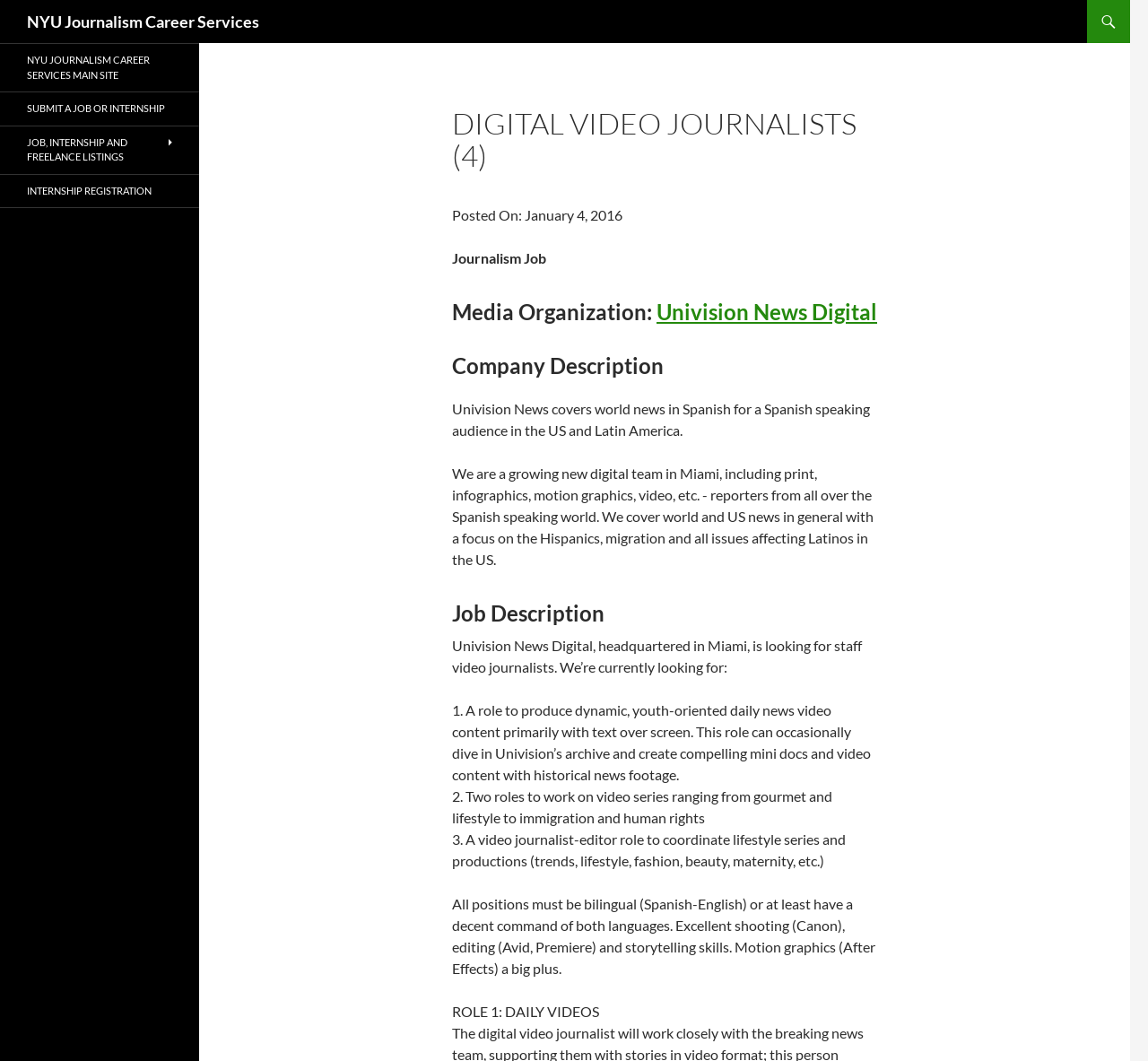How many roles are Univision News Digital looking for?
Provide a detailed answer to the question, using the image to inform your response.

I counted the number of roles mentioned in the job description, which are 1) a role to produce dynamic daily news video content, 2) two roles to work on video series, 3) a video journalist-editor role, and 4) a role to coordinate lifestyle series and productions.